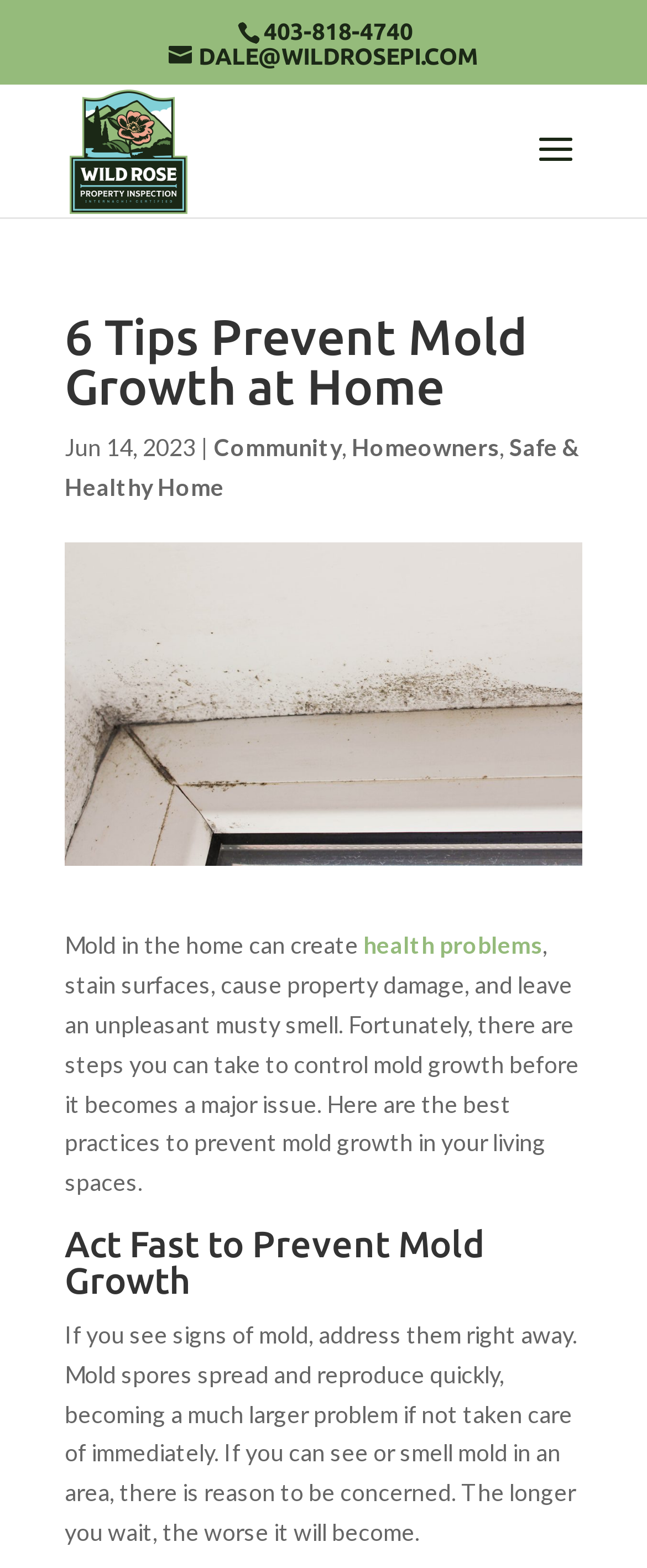What is the effect of mold in the home? Look at the image and give a one-word or short phrase answer.

Health problems